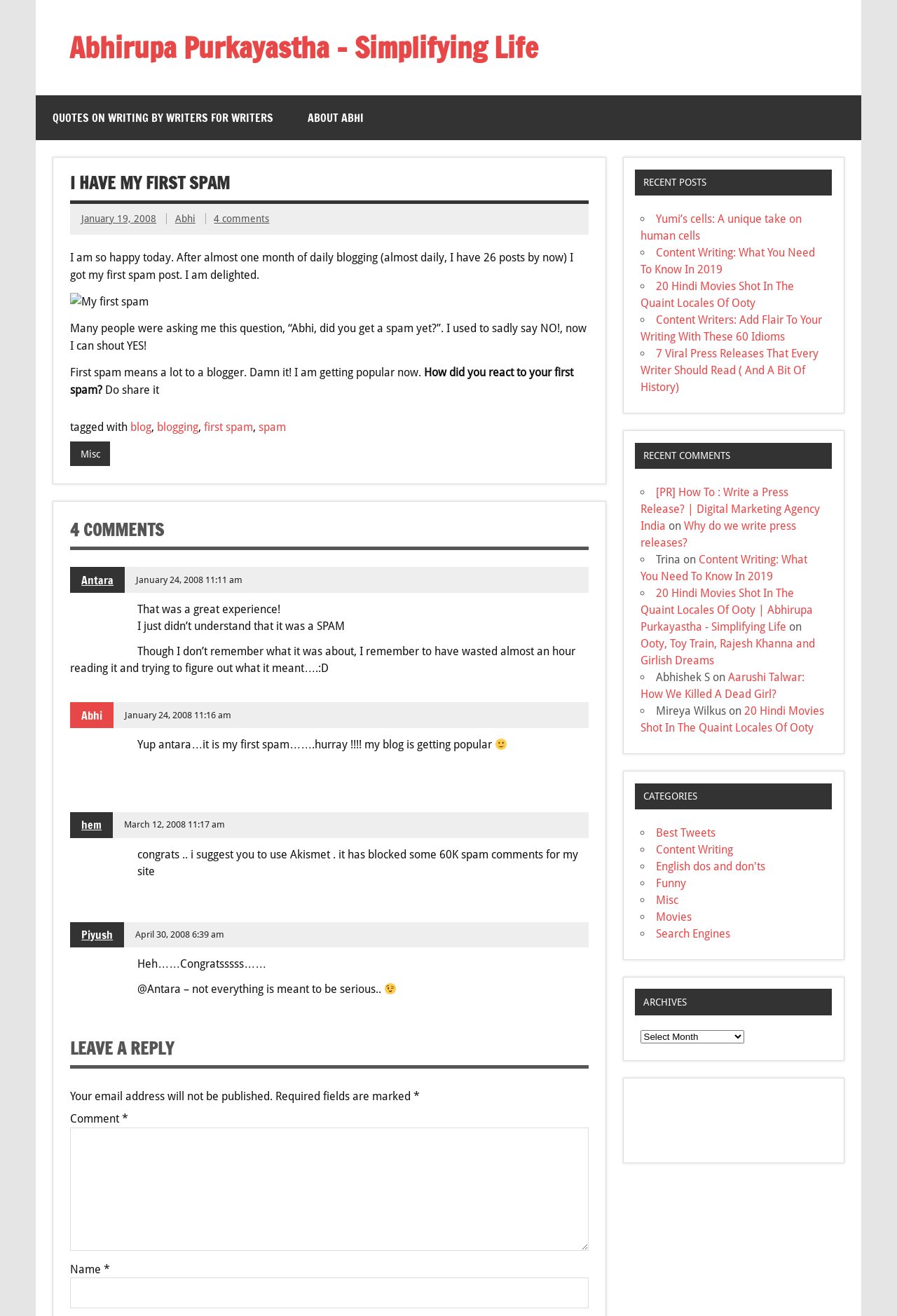Please locate the bounding box coordinates of the element that needs to be clicked to achieve the following instruction: "Leave a reply in the comment box". The coordinates should be four float numbers between 0 and 1, i.e., [left, top, right, bottom].

[0.078, 0.857, 0.656, 0.95]